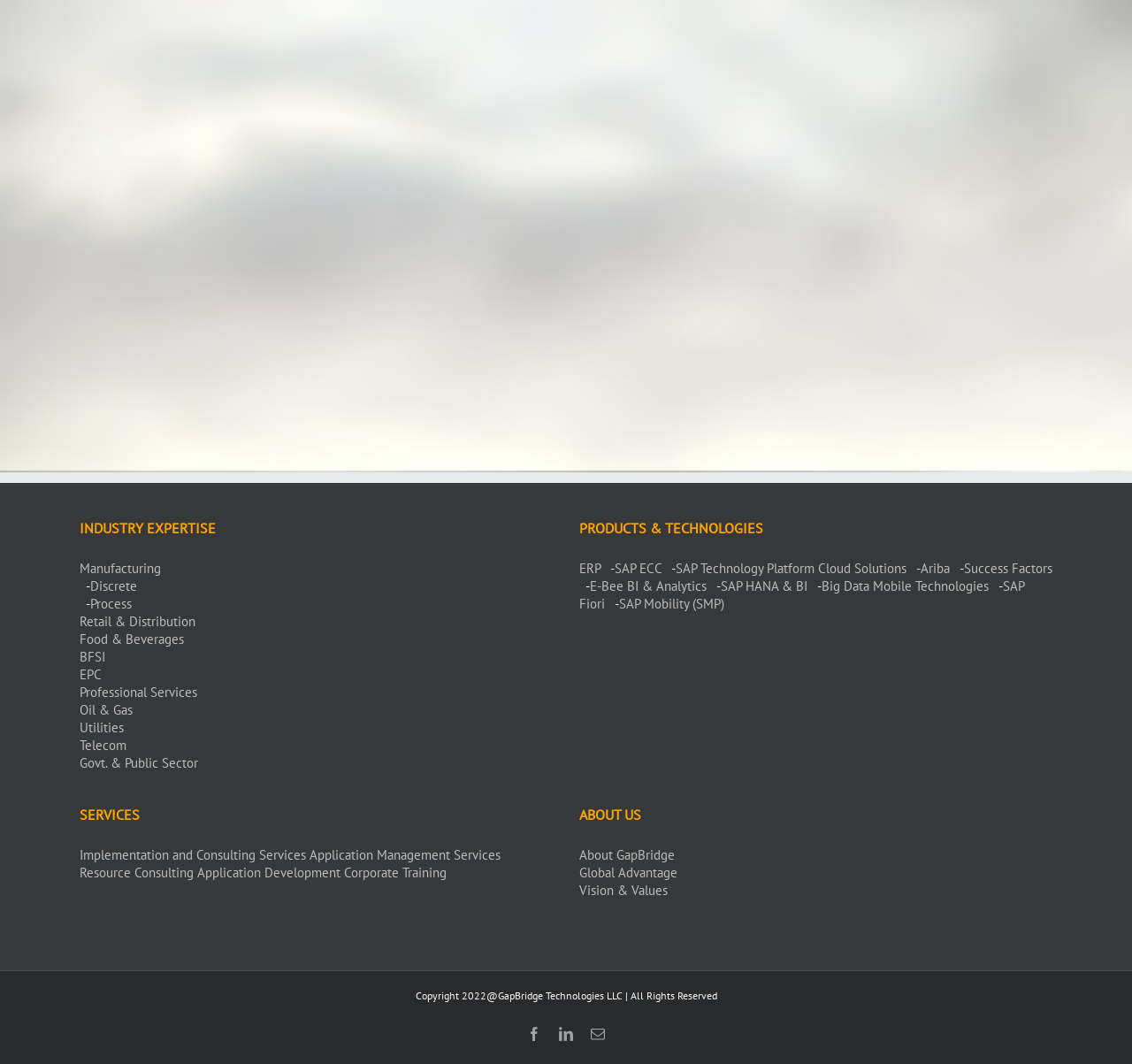Please locate the bounding box coordinates of the element that should be clicked to complete the given instruction: "Check Copyright information".

[0.367, 0.93, 0.633, 0.942]